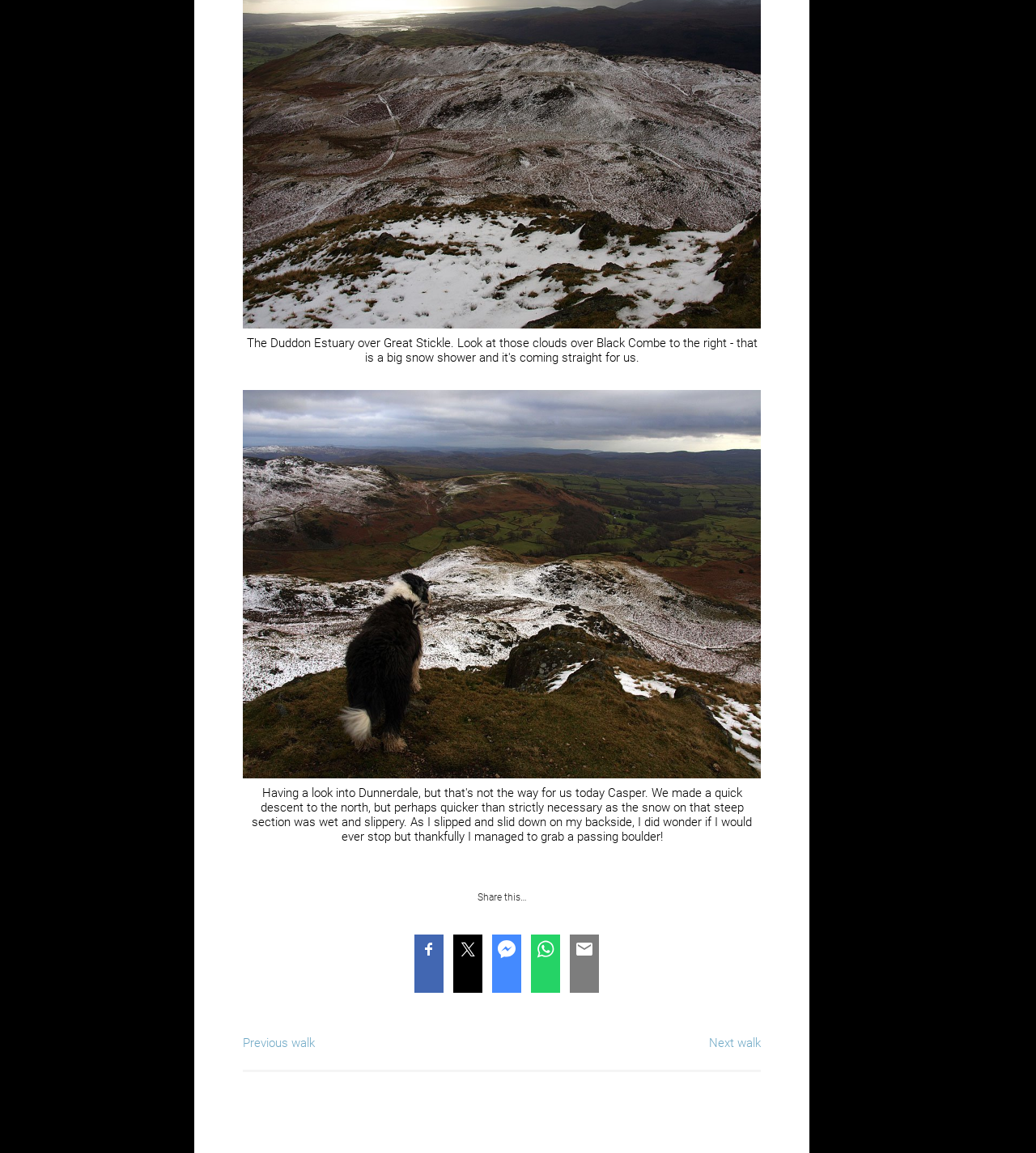Please determine the bounding box coordinates of the element's region to click in order to carry out the following instruction: "View walk details". The coordinates should be four float numbers between 0 and 1, i.e., [left, top, right, bottom].

[0.234, 0.275, 0.734, 0.288]